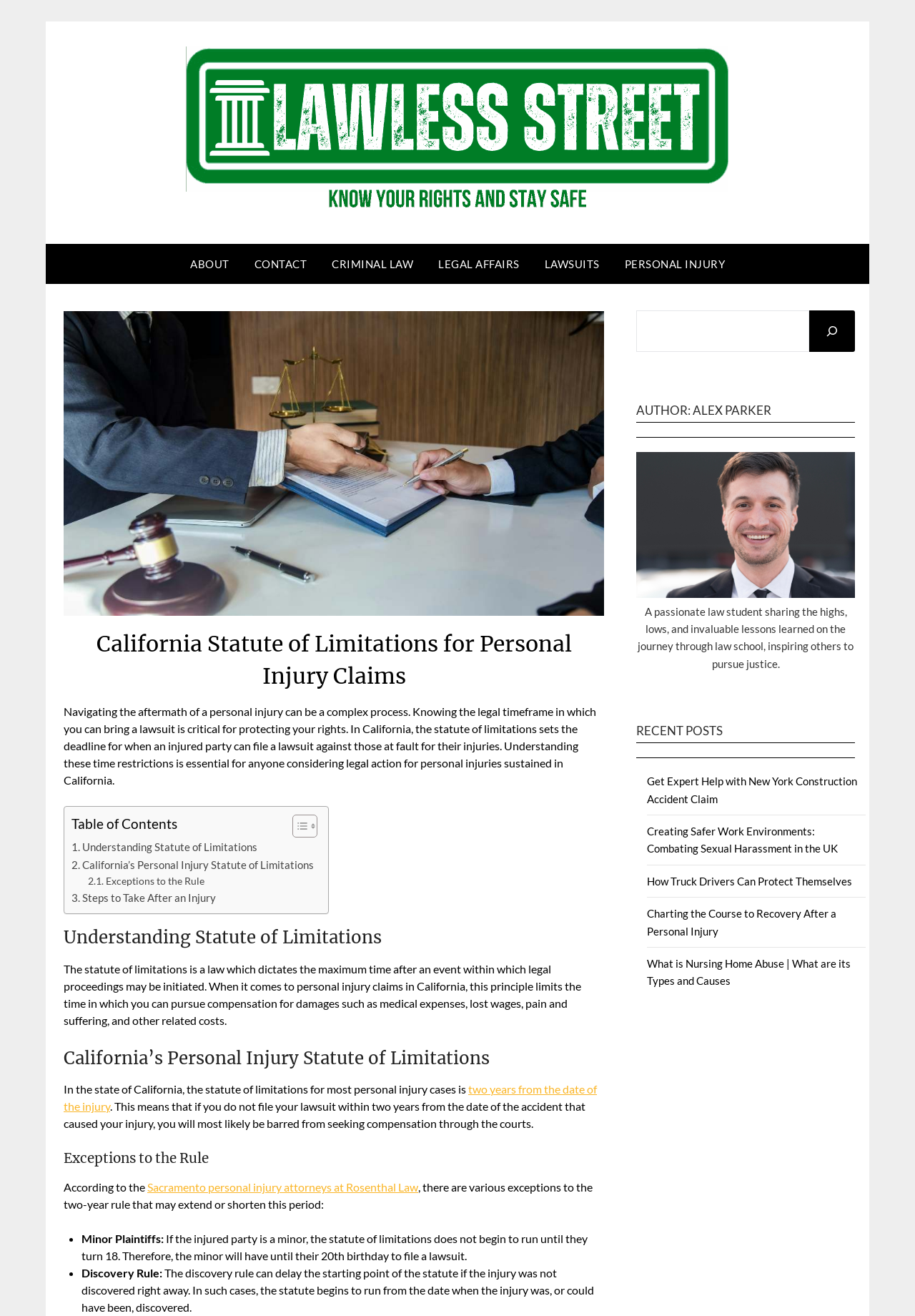Please identify the bounding box coordinates of the element I need to click to follow this instruction: "Click the 'Contact Us' link".

None